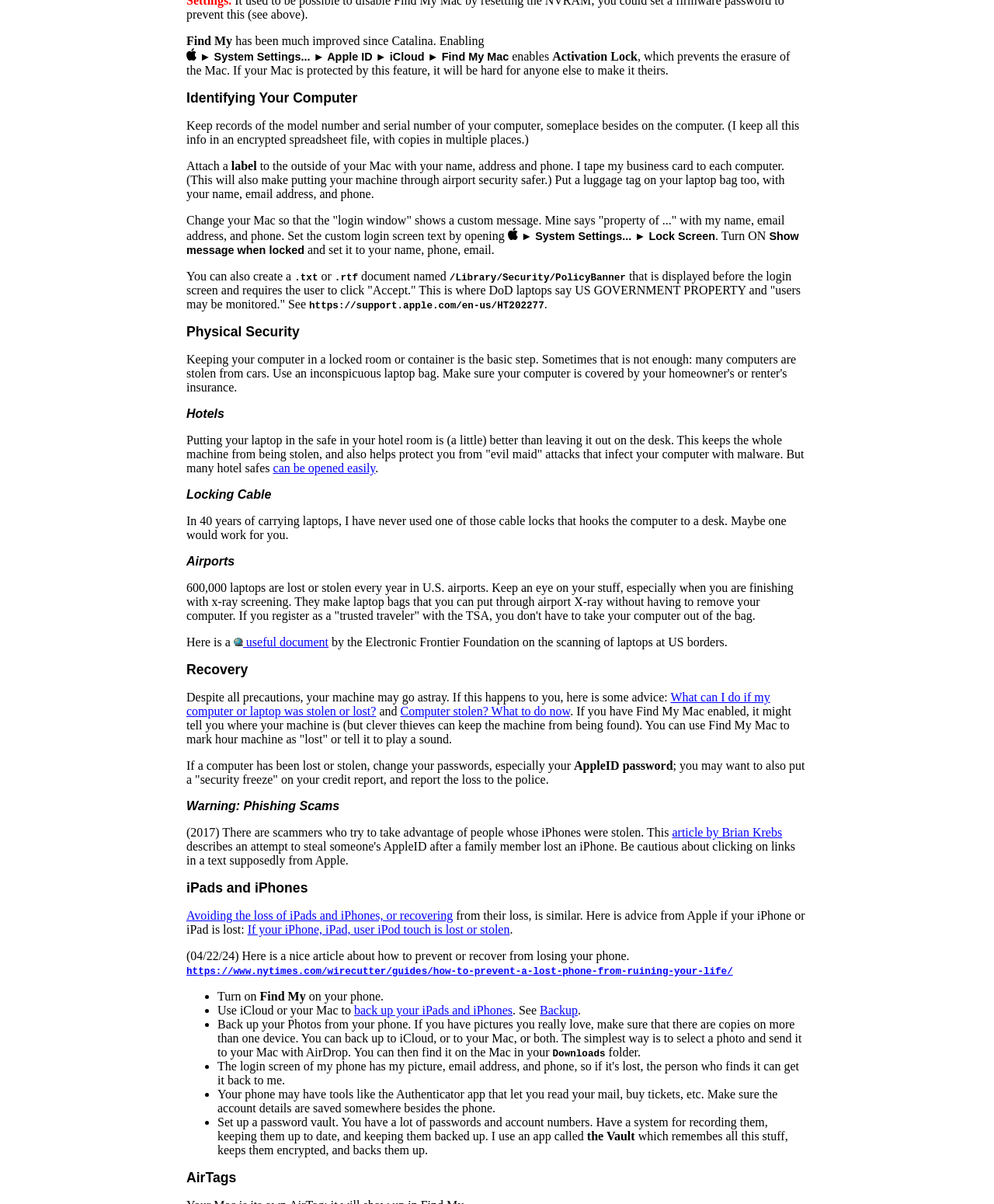Find and indicate the bounding box coordinates of the region you should select to follow the given instruction: "Click on 'What can I do if my computer or laptop was stolen or lost?'".

[0.188, 0.574, 0.775, 0.596]